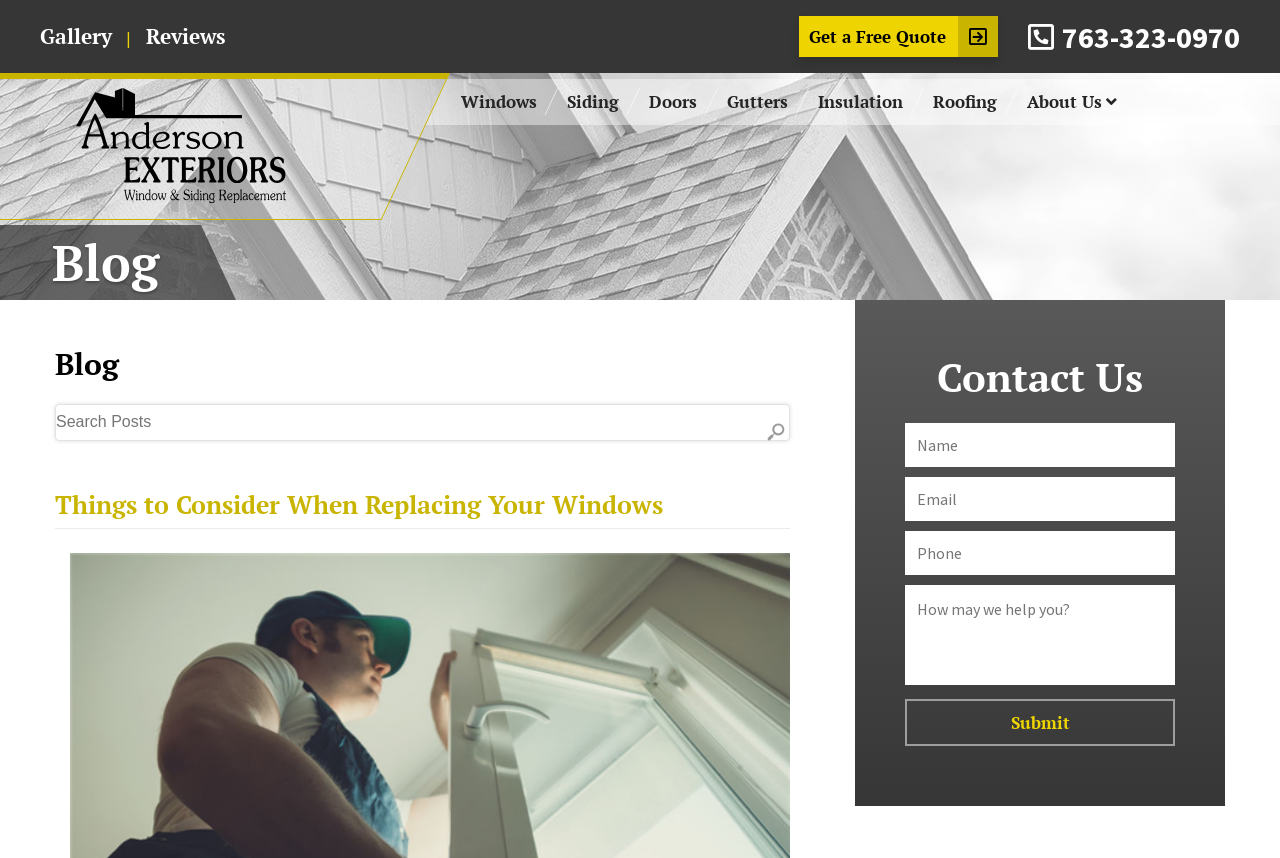Indicate the bounding box coordinates of the element that needs to be clicked to satisfy the following instruction: "Search for blog posts". The coordinates should be four float numbers between 0 and 1, i.e., [left, top, right, bottom].

[0.043, 0.471, 0.617, 0.514]